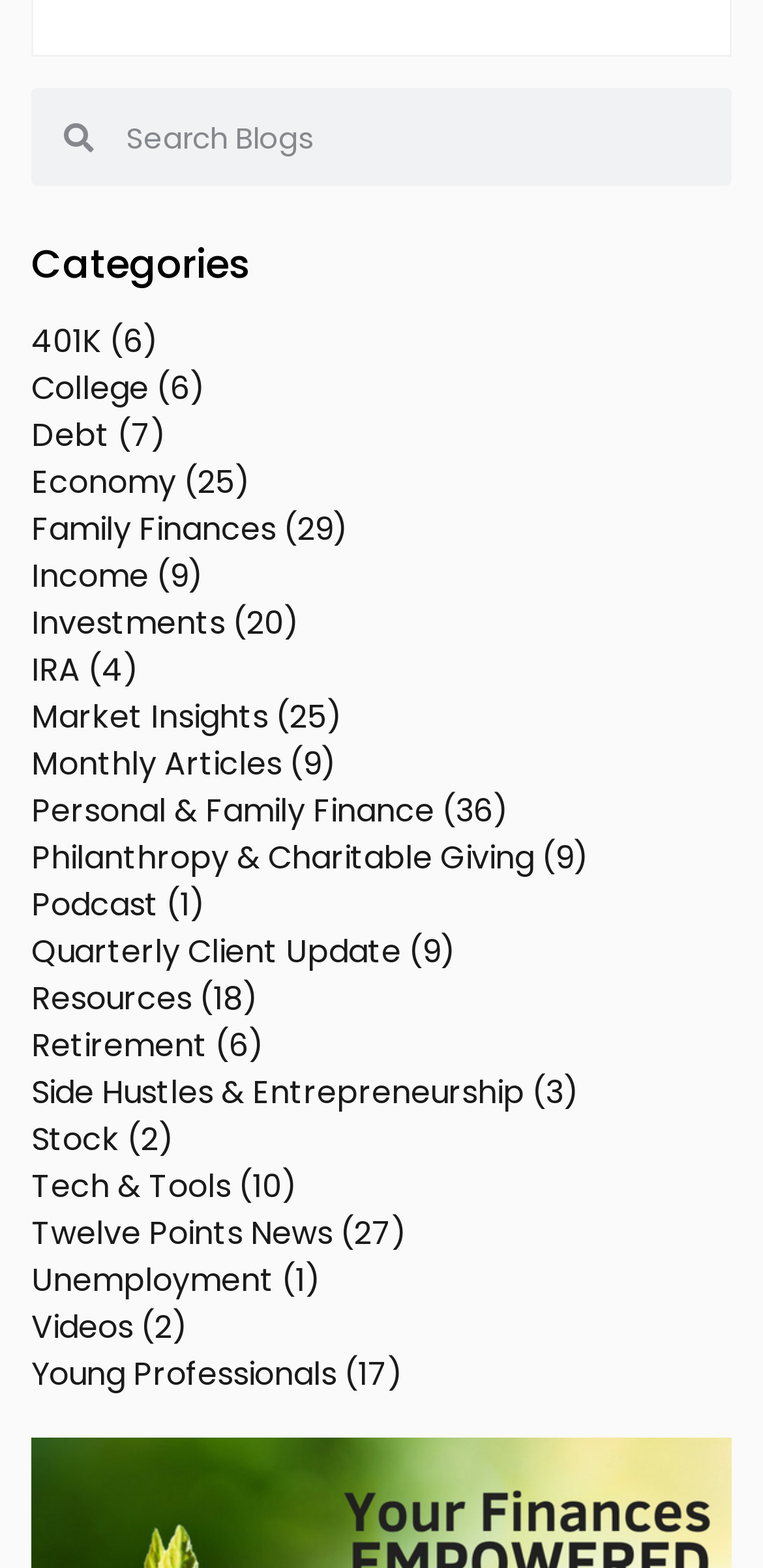Please identify the bounding box coordinates of the element's region that I should click in order to complete the following instruction: "Search for a topic". The bounding box coordinates consist of four float numbers between 0 and 1, i.e., [left, top, right, bottom].

[0.122, 0.057, 0.959, 0.119]